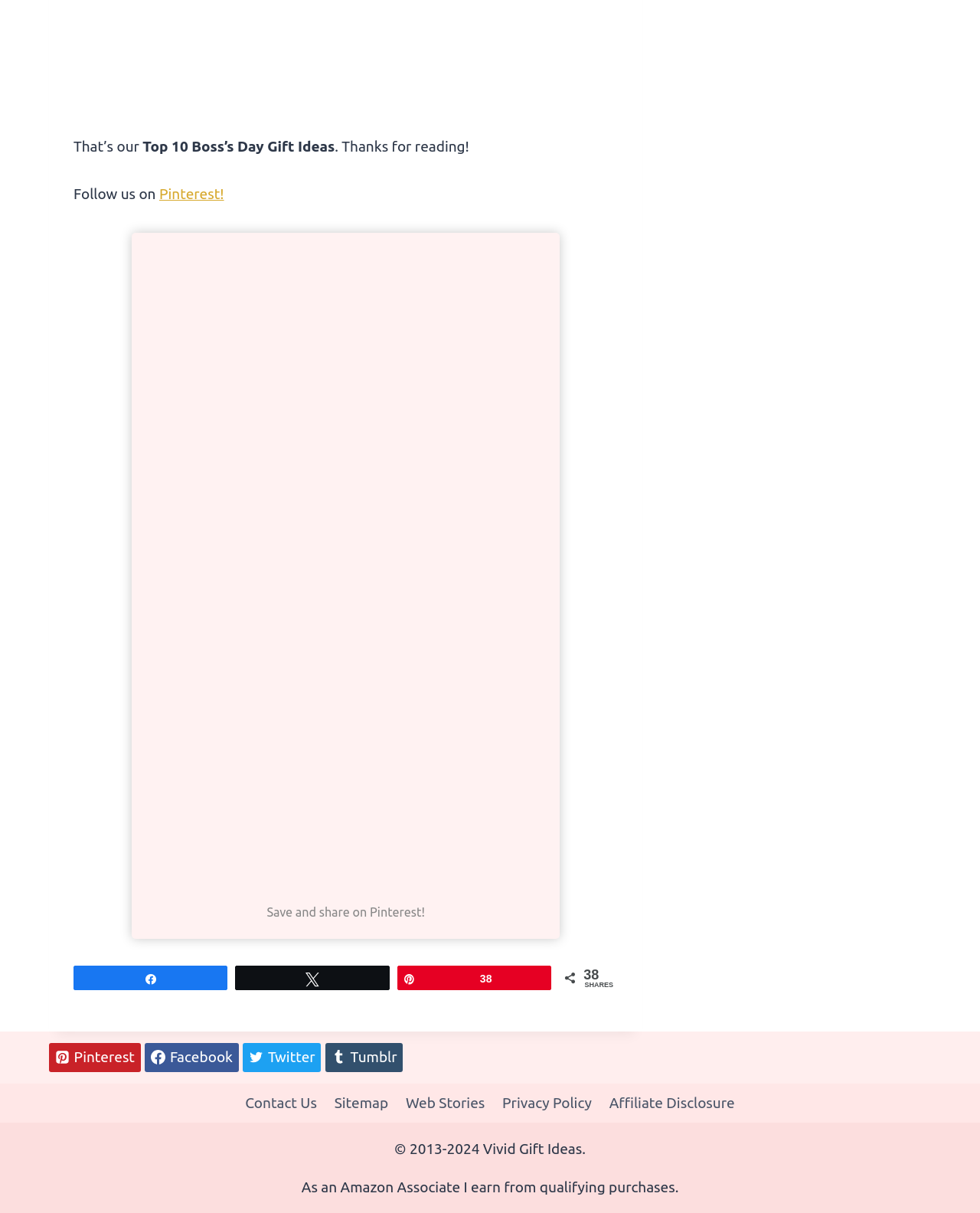Provide a single word or phrase to answer the given question: 
What is the purpose of the 'Save and share on Pinterest!' button?

To save and share on Pinterest